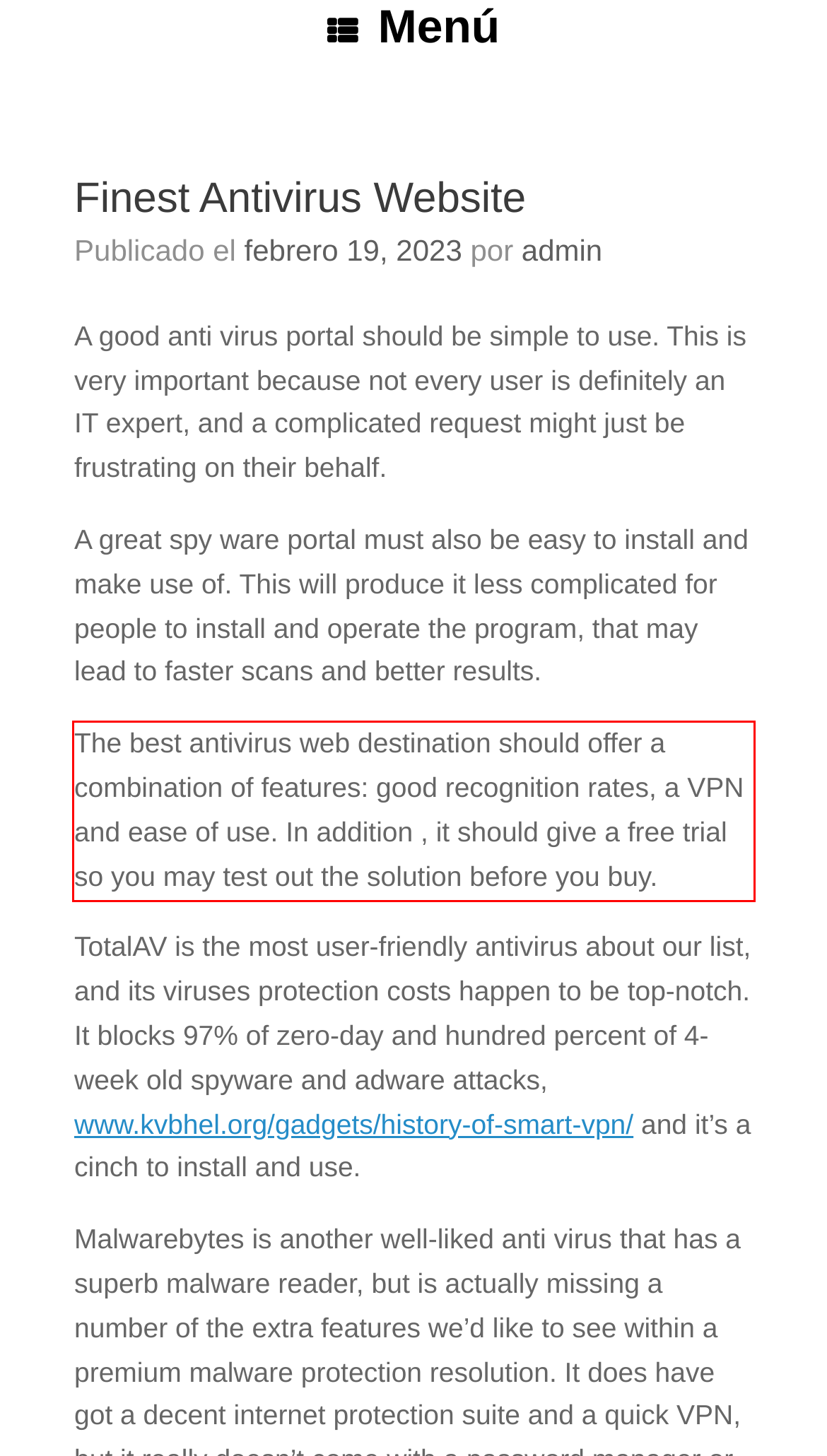Observe the screenshot of the webpage that includes a red rectangle bounding box. Conduct OCR on the content inside this red bounding box and generate the text.

The best antivirus web destination should offer a combination of features: good recognition rates, a VPN and ease of use. In addition , it should give a free trial so you may test out the solution before you buy.